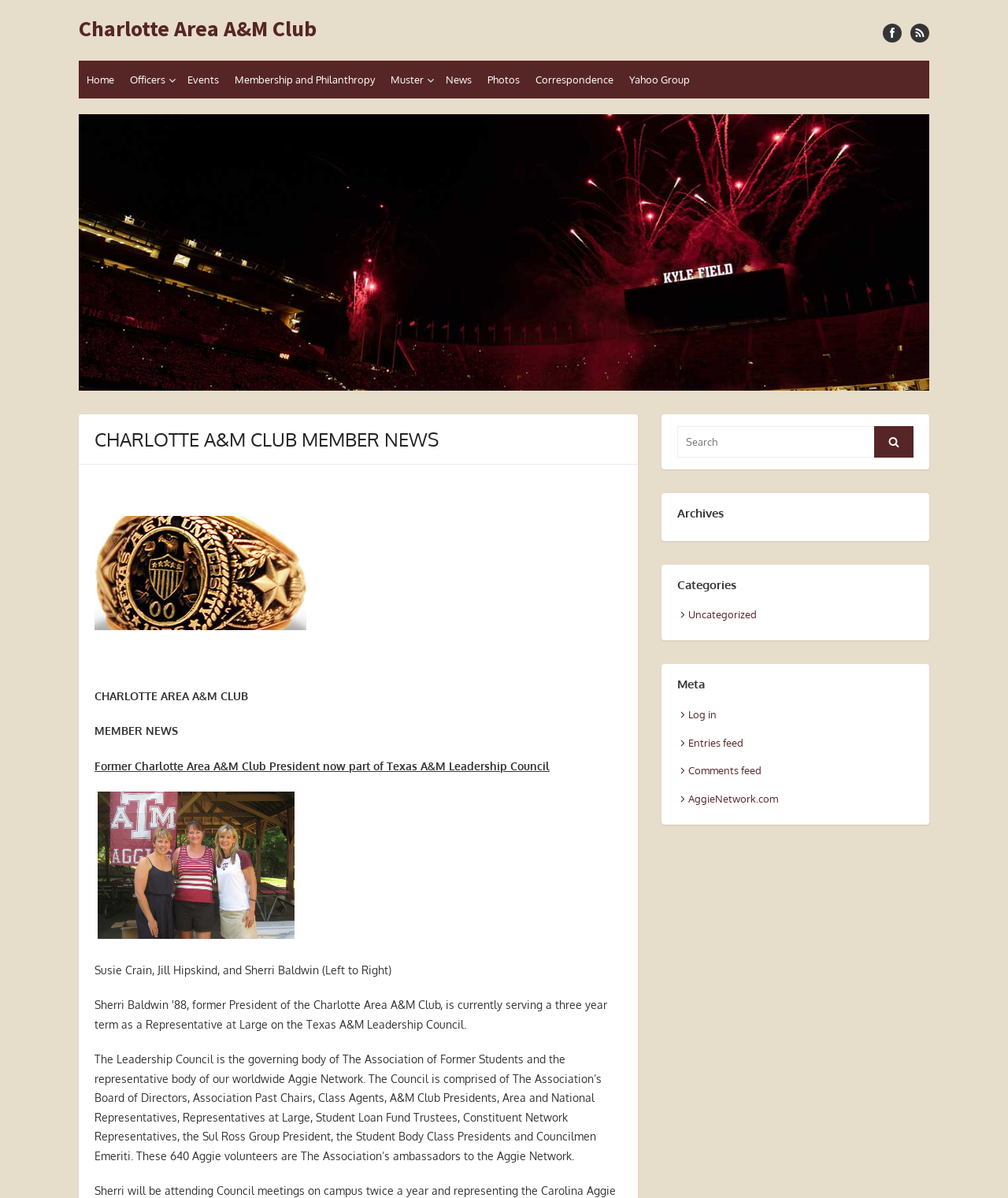Could you indicate the bounding box coordinates of the region to click in order to complete this instruction: "Log in".

[0.672, 0.591, 0.711, 0.601]